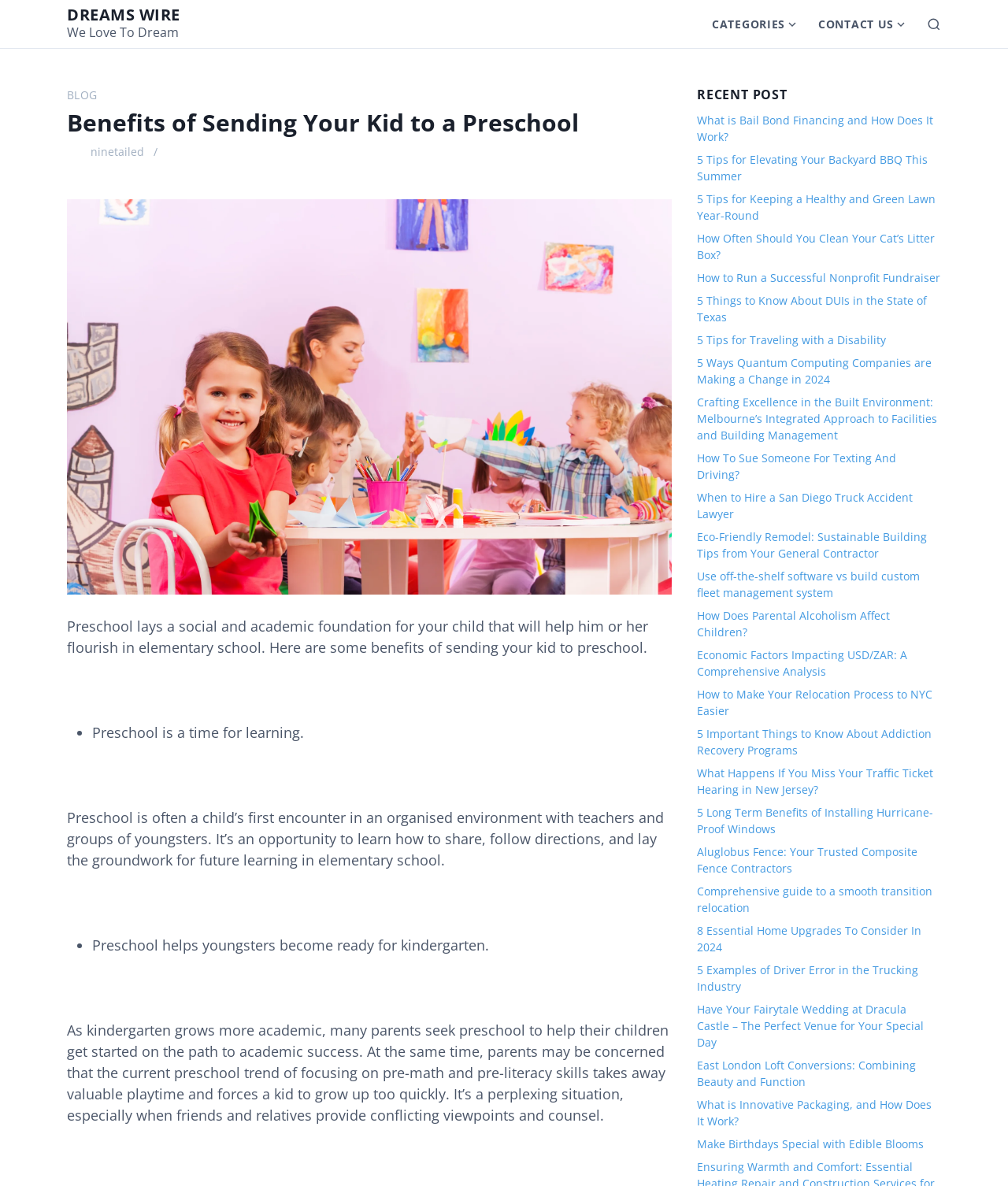What is the image above the 'BLOG' link?
Based on the image, please offer an in-depth response to the question.

The image above the 'BLOG' link appears to be a nine-tailed icon, which may be a logo or symbol associated with the blog or website.